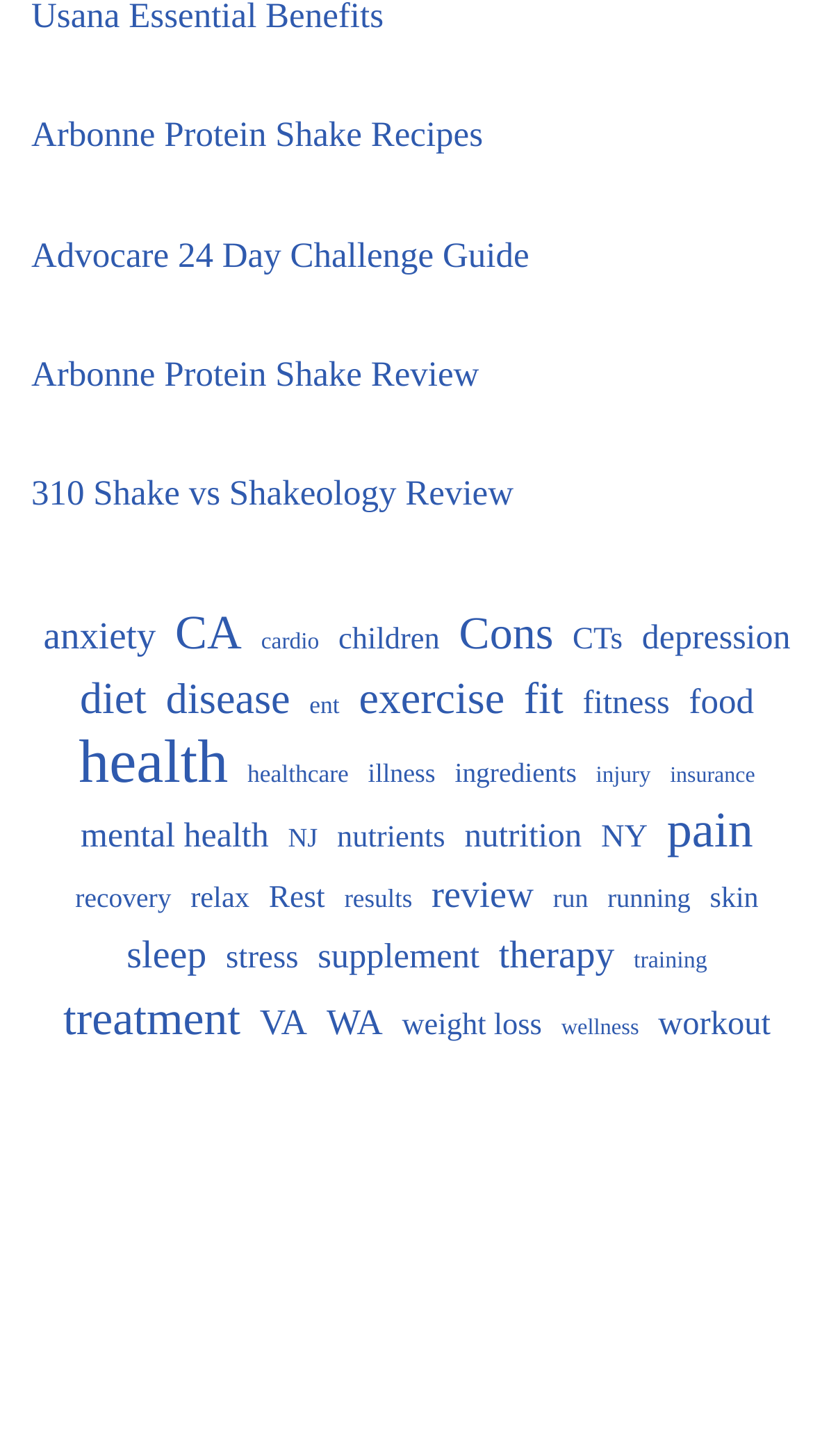Provide a one-word or short-phrase response to the question:
How many links are related to 'fitness'?

852